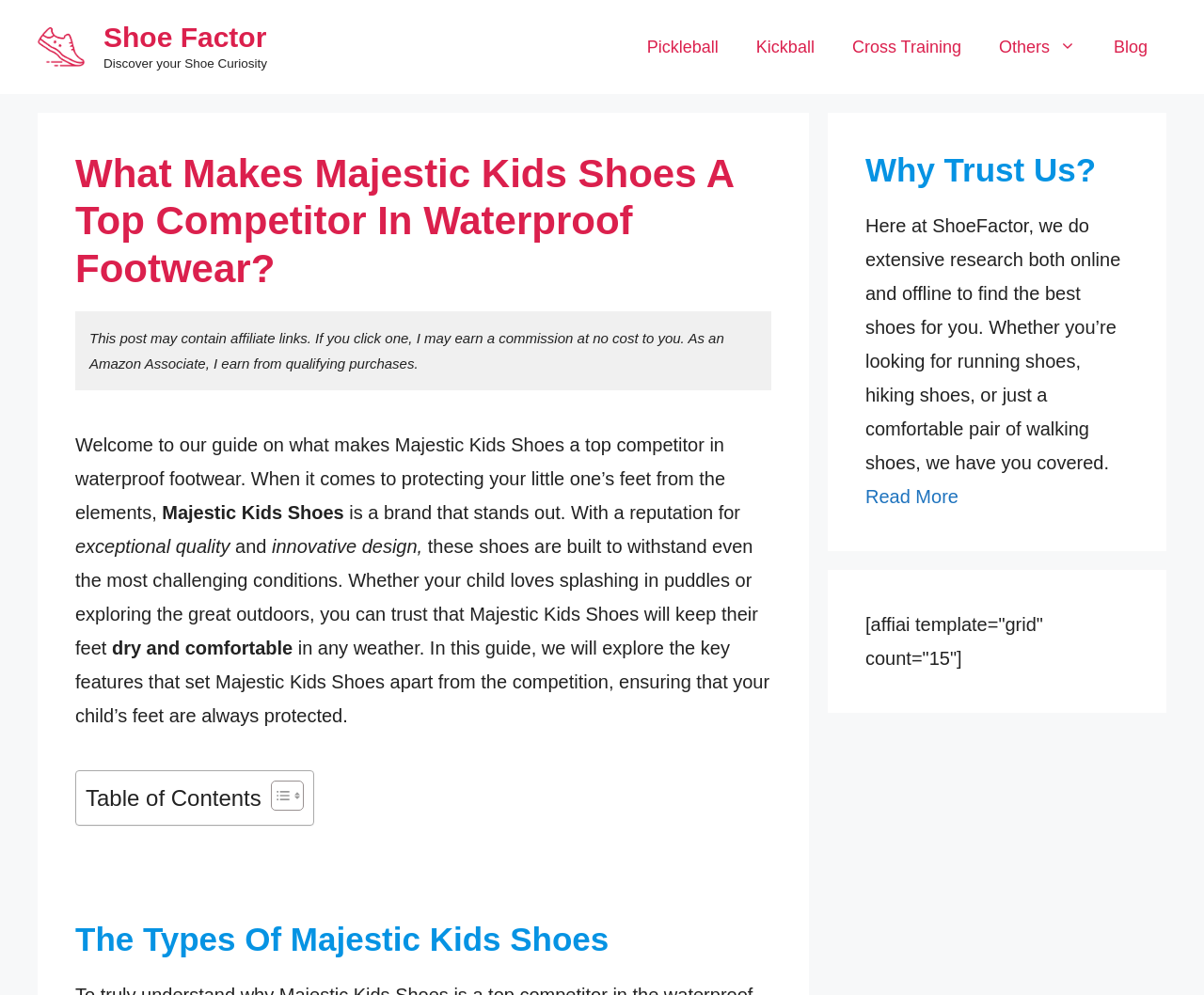Provide the bounding box coordinates of the section that needs to be clicked to accomplish the following instruction: "Click on the 'Shoe Factor' link."

[0.031, 0.035, 0.07, 0.056]